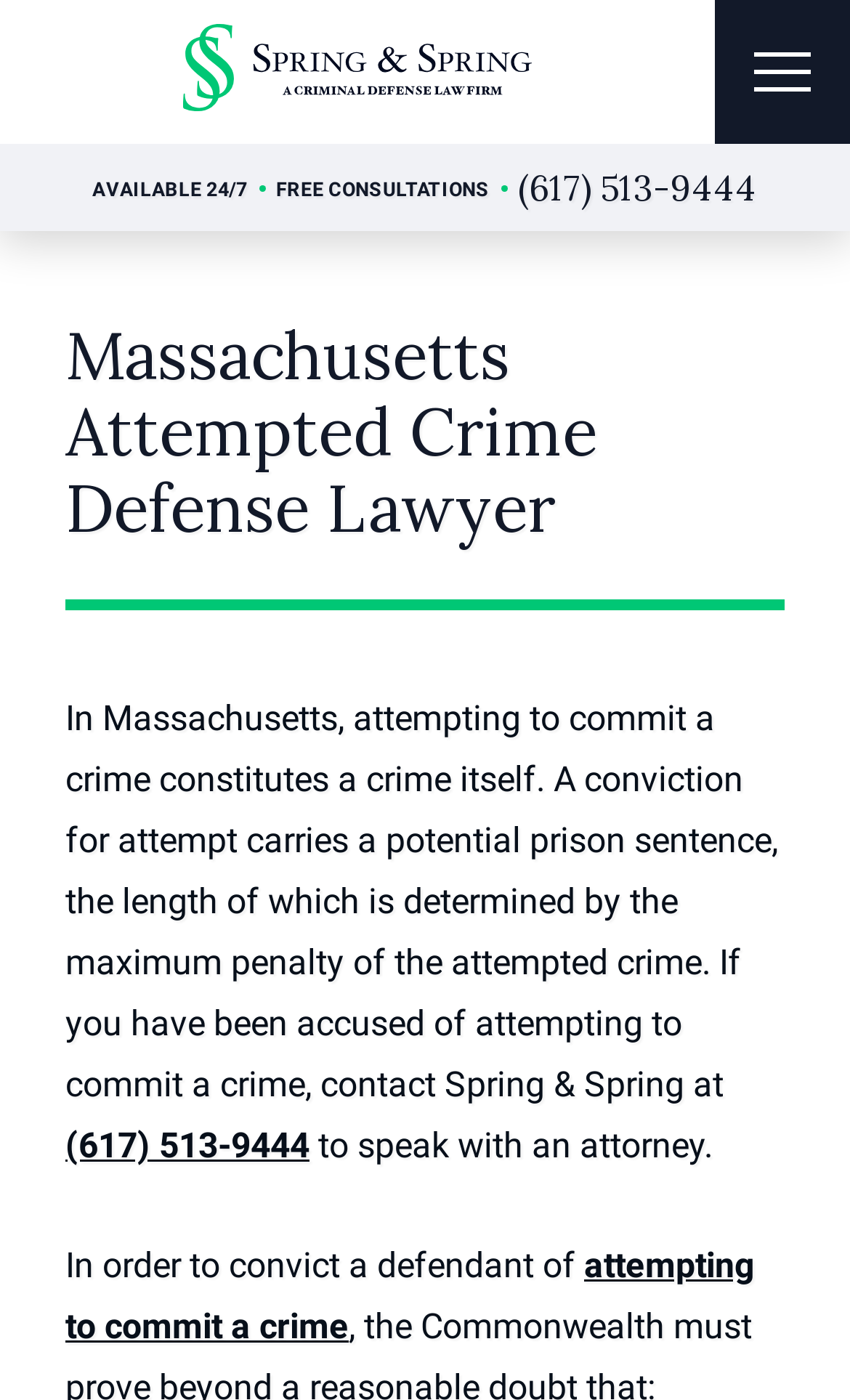Please find the bounding box coordinates (top-left x, top-left y, bottom-right x, bottom-right y) in the screenshot for the UI element described as follows: attempting to commit a crime

[0.077, 0.889, 0.887, 0.962]